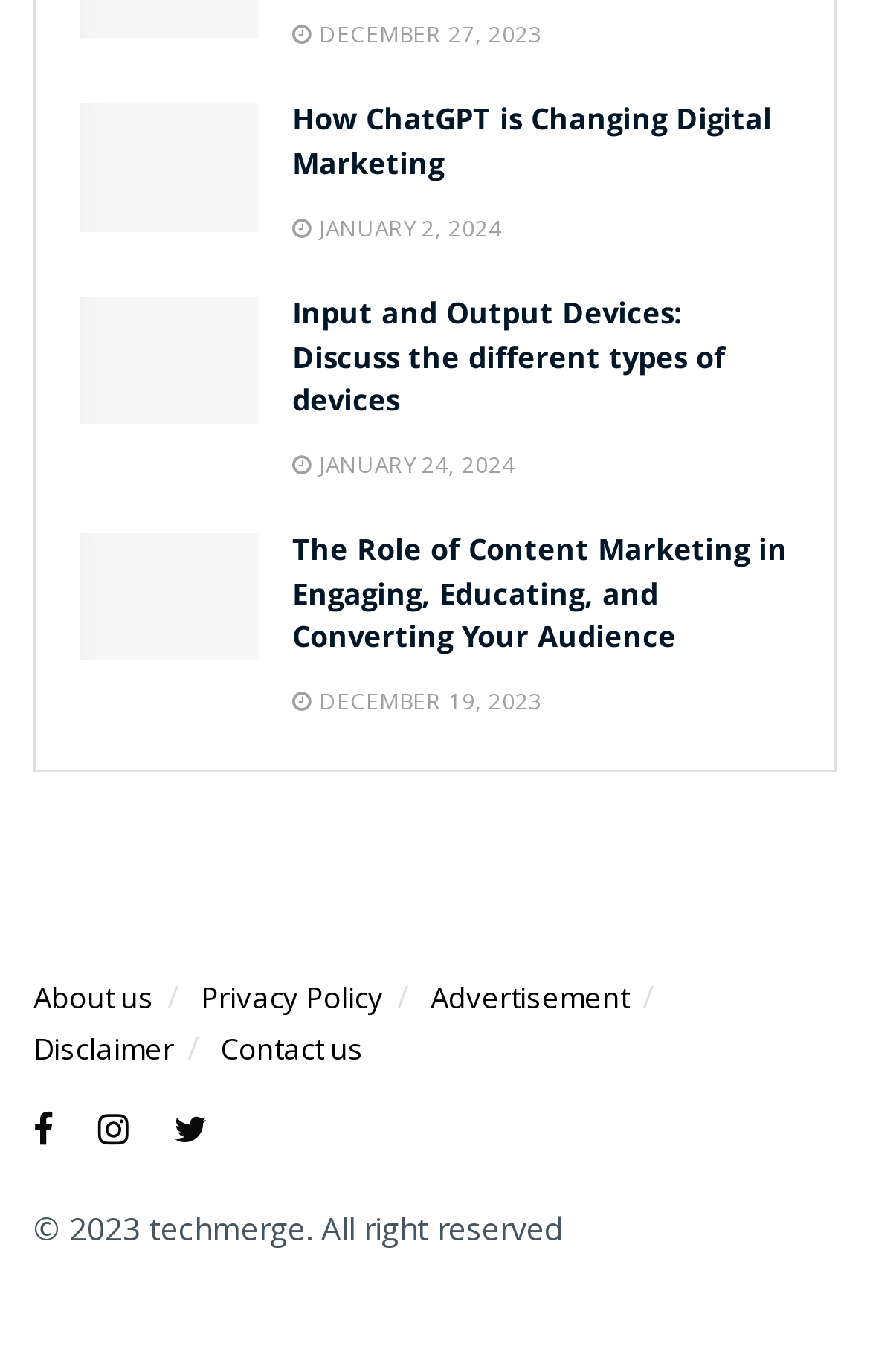Pinpoint the bounding box coordinates of the clickable area needed to execute the instruction: "Learn about Content Marketing". The coordinates should be specified as four float numbers between 0 and 1, i.e., [left, top, right, bottom].

[0.092, 0.389, 0.297, 0.482]